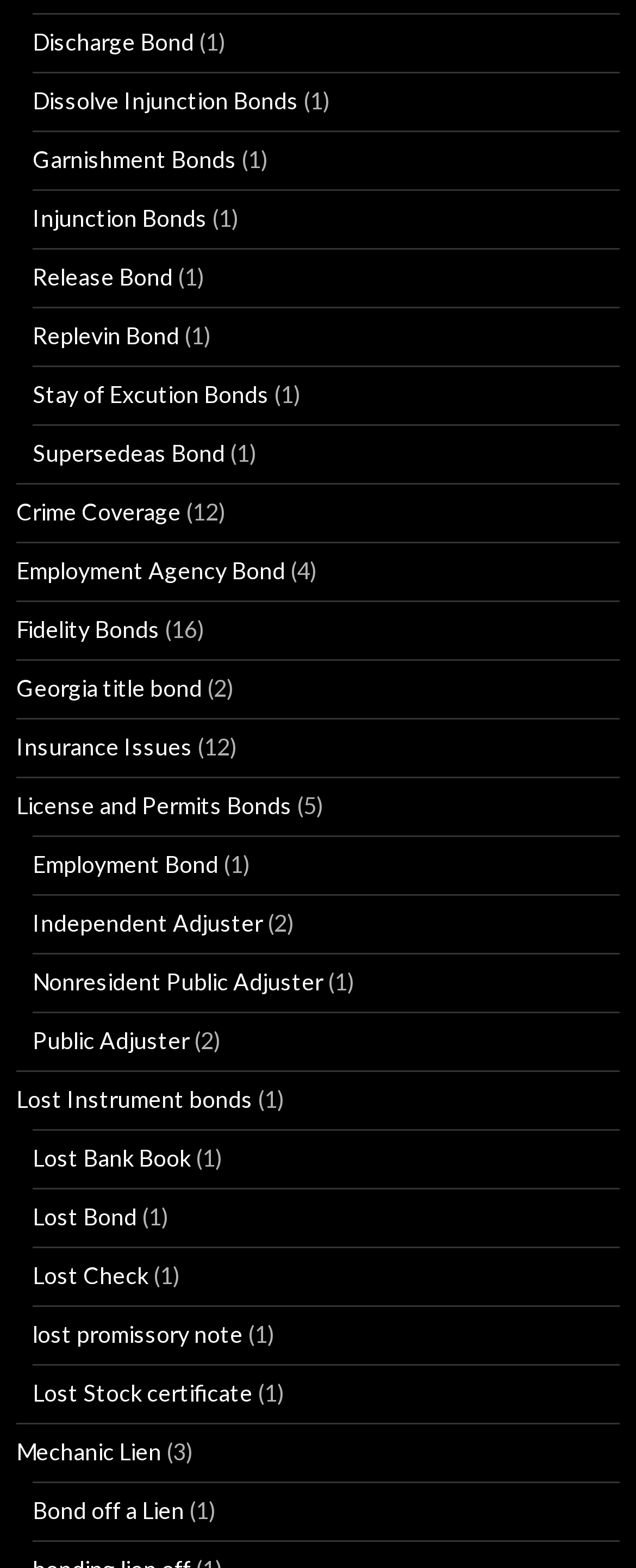Locate the bounding box coordinates of the element that needs to be clicked to carry out the instruction: "Click on Discharge Bond". The coordinates should be given as four float numbers ranging from 0 to 1, i.e., [left, top, right, bottom].

[0.051, 0.018, 0.305, 0.035]